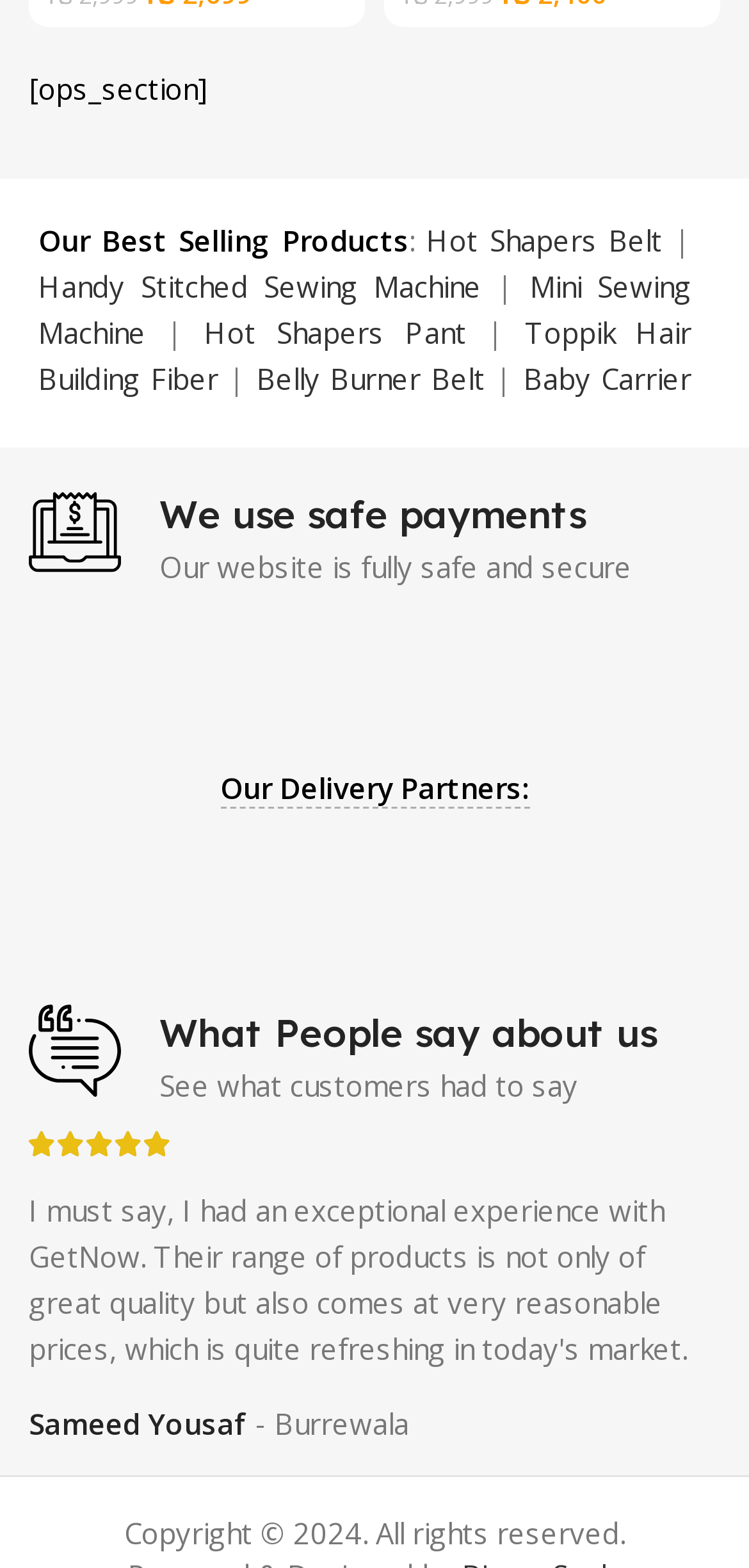Please identify the bounding box coordinates of the clickable area that will fulfill the following instruction: "Explore Night Vision Glasses". The coordinates should be in the format of four float numbers between 0 and 1, i.e., [left, top, right, bottom].

[0.051, 0.259, 0.923, 0.313]